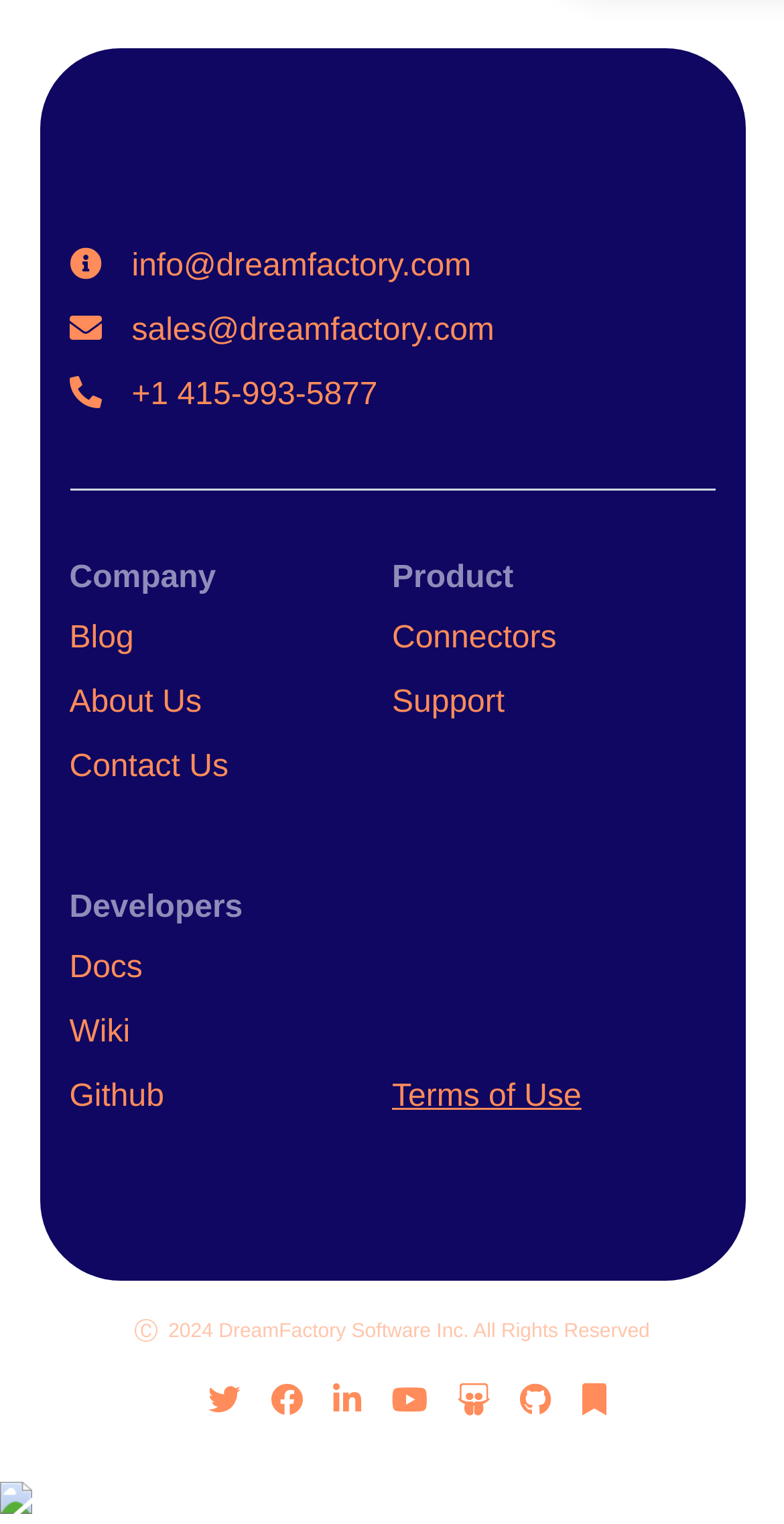Using the description: "Terms of Use", determine the UI element's bounding box coordinates. Ensure the coordinates are in the format of four float numbers between 0 and 1, i.e., [left, top, right, bottom].

[0.5, 0.709, 0.742, 0.731]